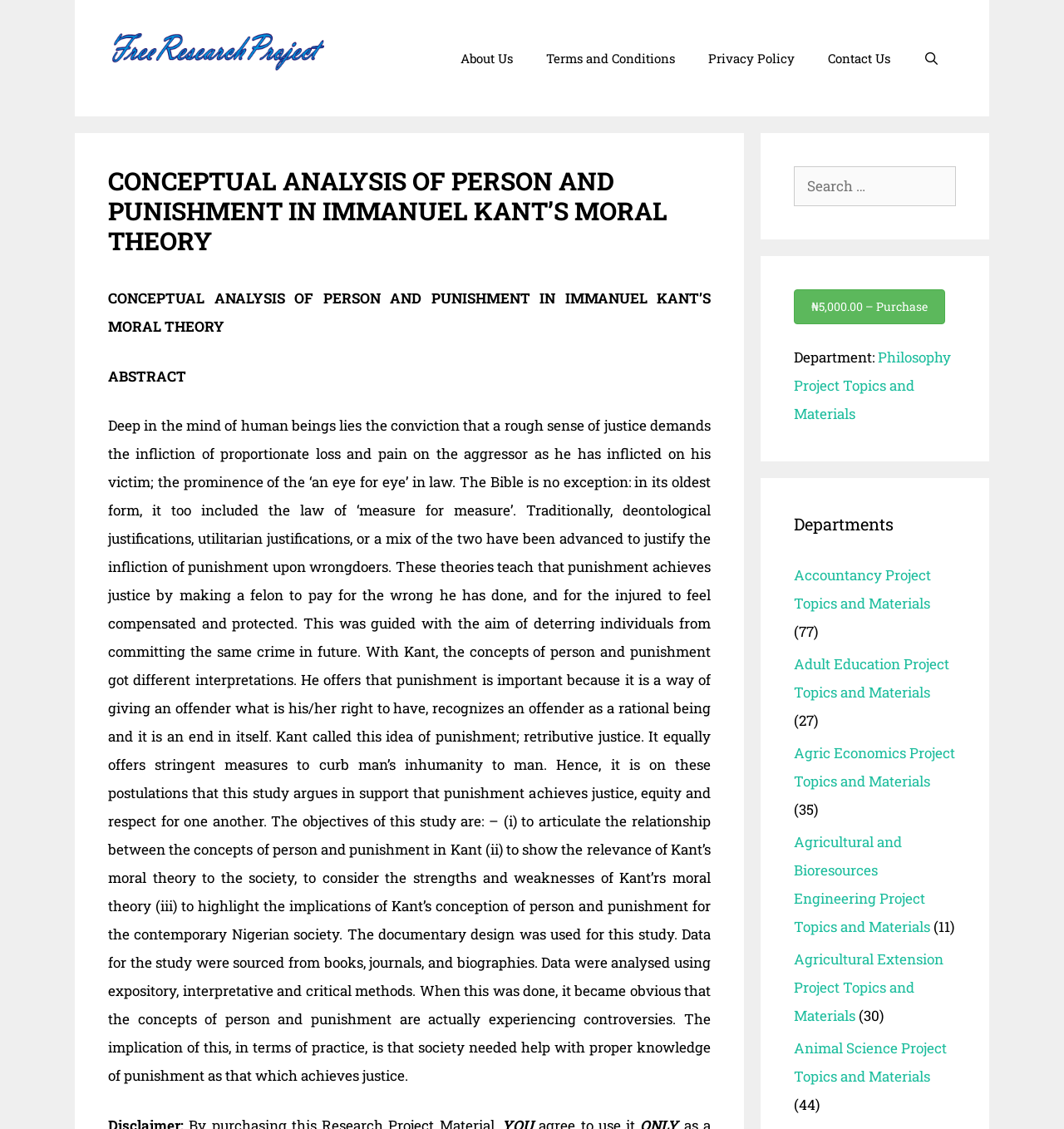Given the following UI element description: "Accountancy Project Topics and Materials", find the bounding box coordinates in the webpage screenshot.

[0.746, 0.501, 0.875, 0.543]